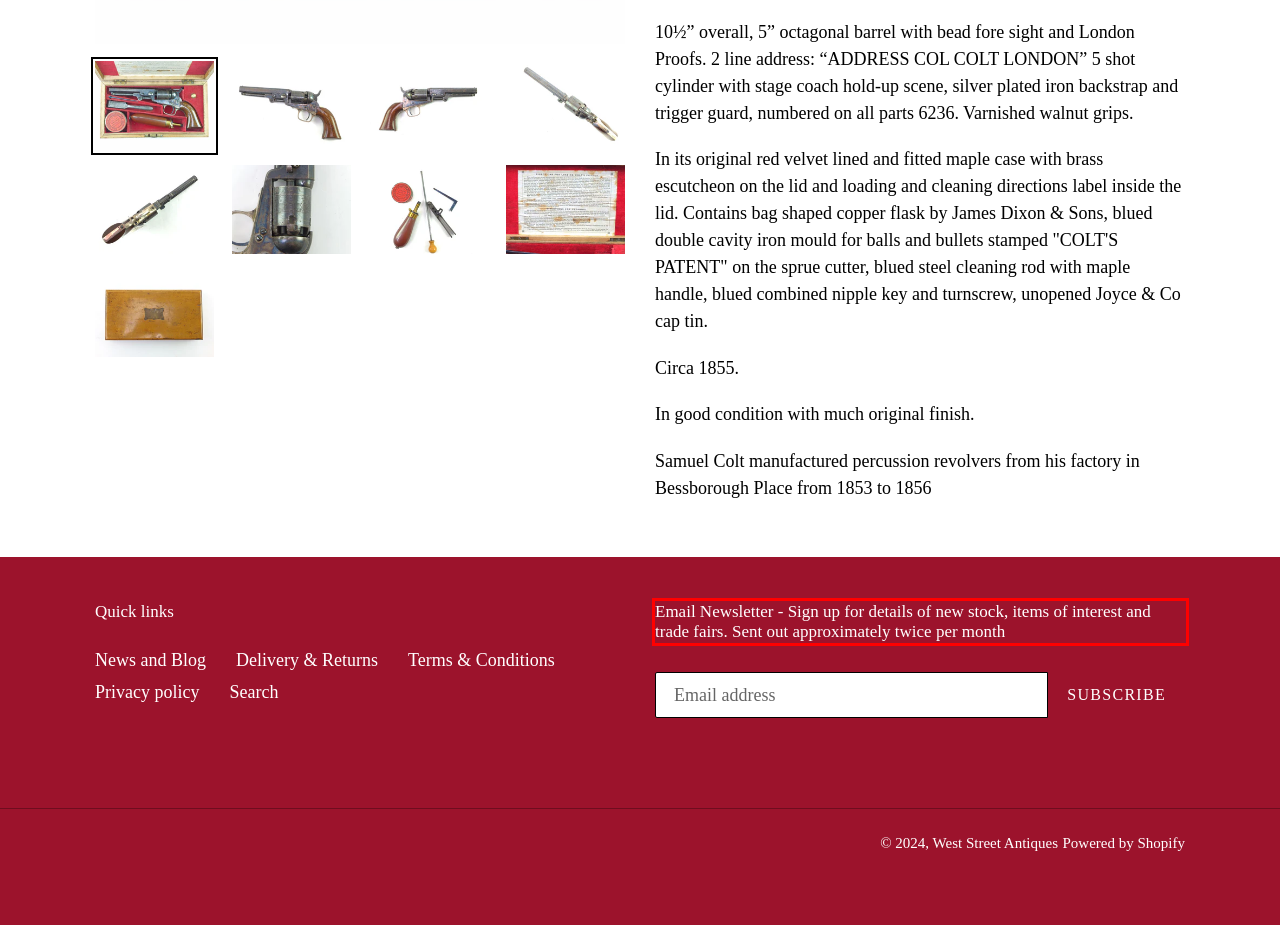You are looking at a screenshot of a webpage with a red rectangle bounding box. Use OCR to identify and extract the text content found inside this red bounding box.

Email Newsletter - Sign up for details of new stock, items of interest and trade fairs. Sent out approximately twice per month